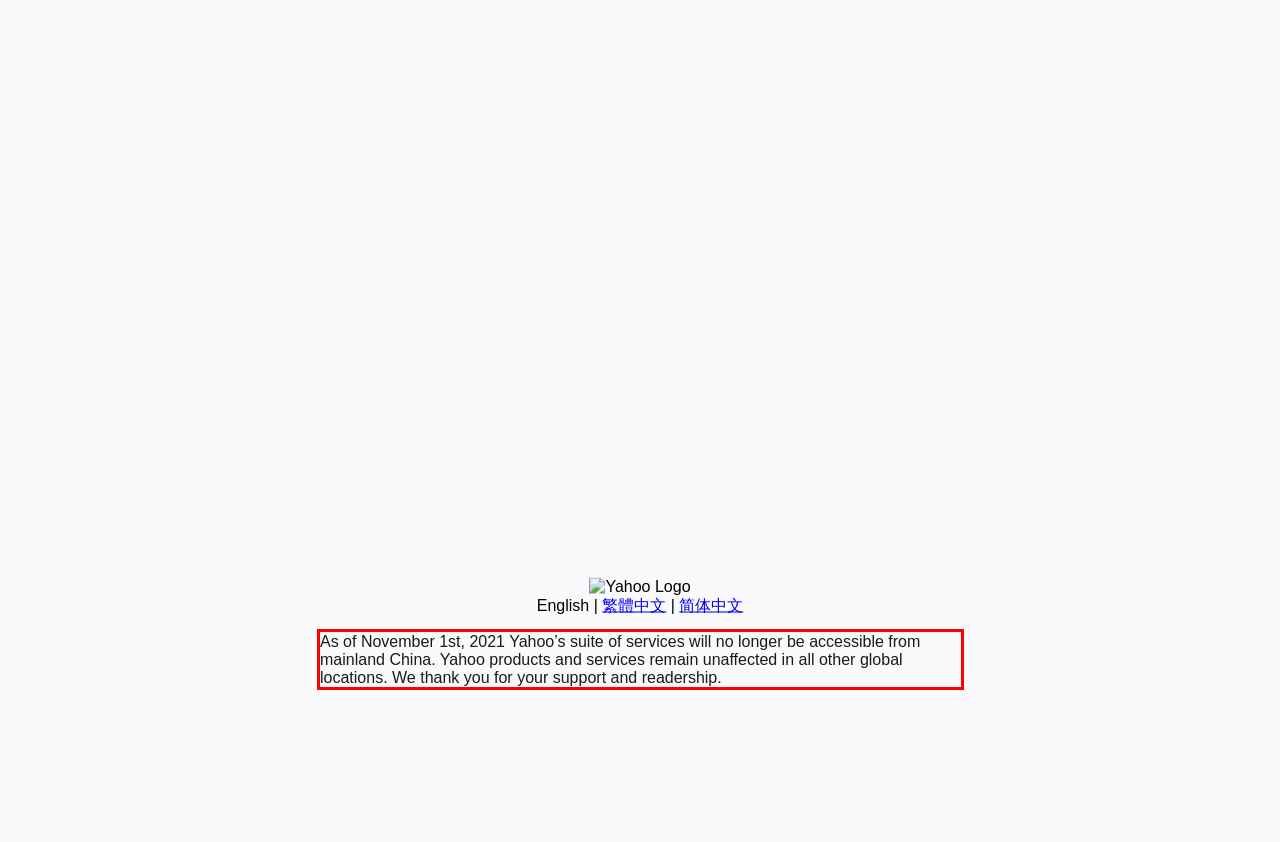Given a screenshot of a webpage, locate the red bounding box and extract the text it encloses.

As of November 1st, 2021 Yahoo’s suite of services will no longer be accessible from mainland China. Yahoo products and services remain unaffected in all other global locations. We thank you for your support and readership.